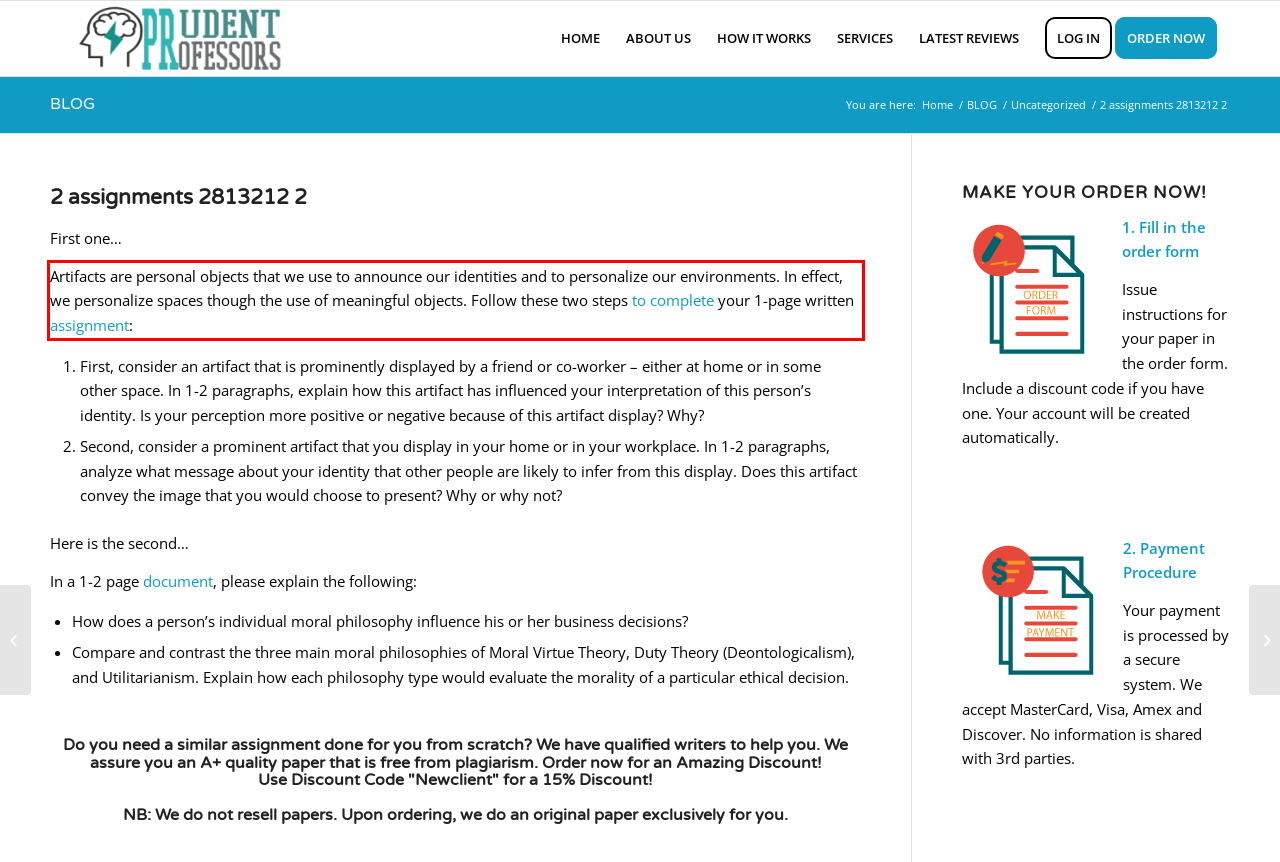Observe the screenshot of the webpage that includes a red rectangle bounding box. Conduct OCR on the content inside this red bounding box and generate the text.

Artifacts are personal objects that we use to announce our identities and to personalize our environments. In effect, we personalize spaces though the use of meaningful objects. Follow these two steps to complete your 1-page written assignment: